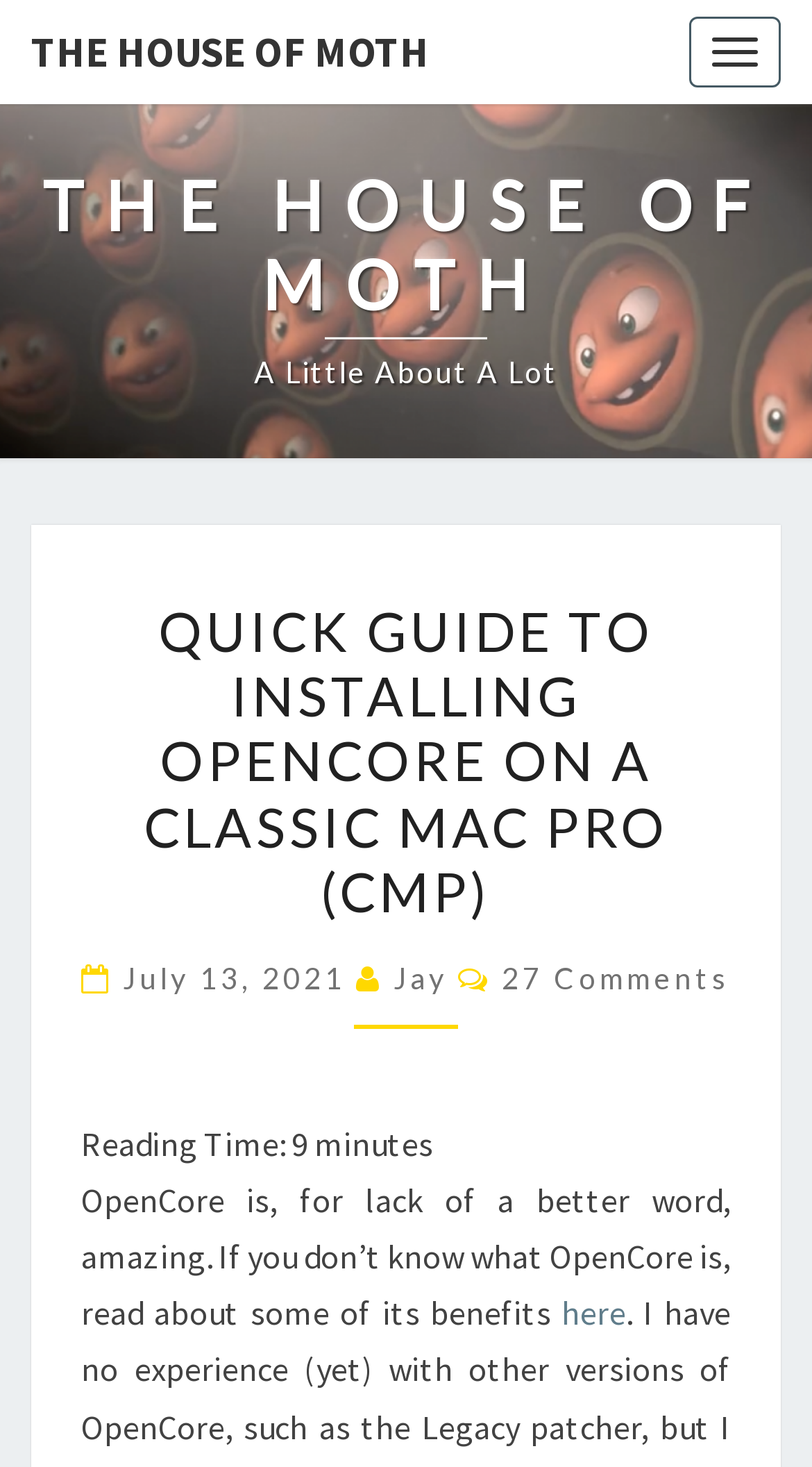Extract the primary heading text from the webpage.

THE HOUSE OF MOTH